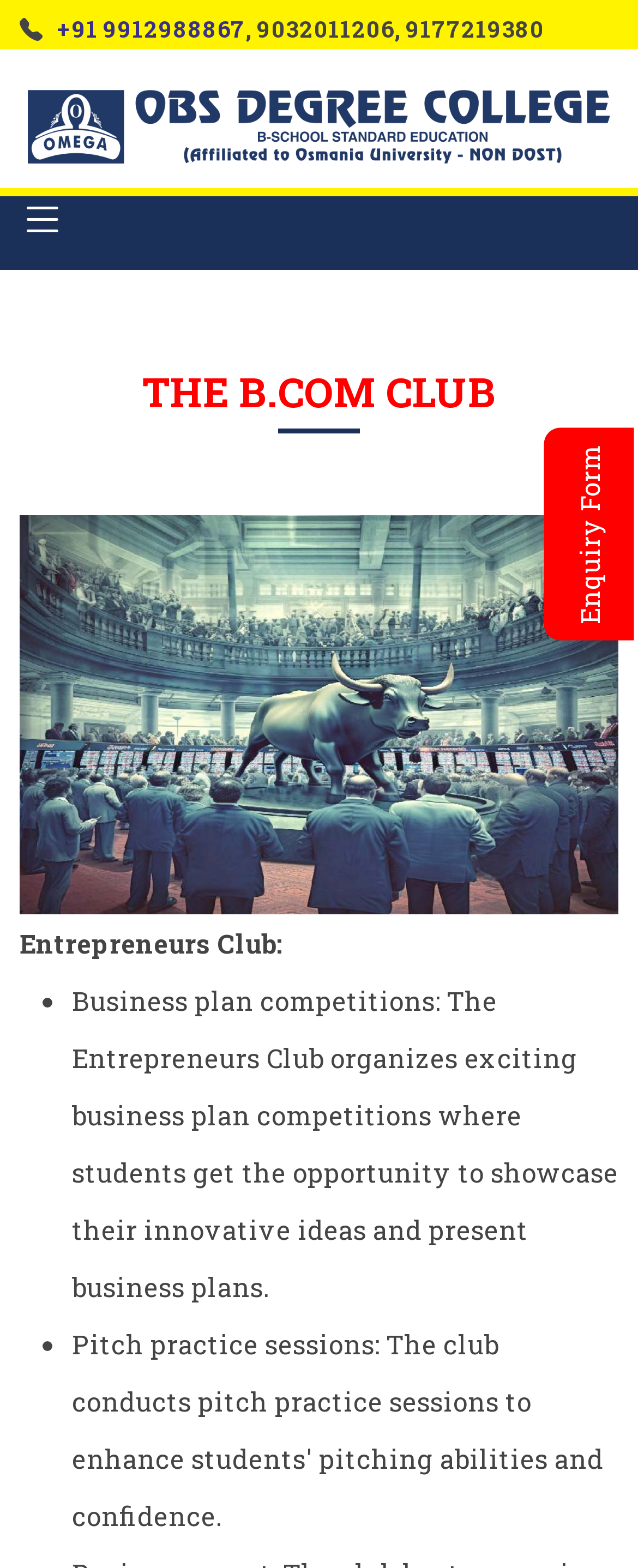Refer to the element description +91 9912988867 and identify the corresponding bounding box in the screenshot. Format the coordinates as (top-left x, top-left y, bottom-right x, bottom-right y) with values in the range of 0 to 1.

[0.09, 0.008, 0.385, 0.028]